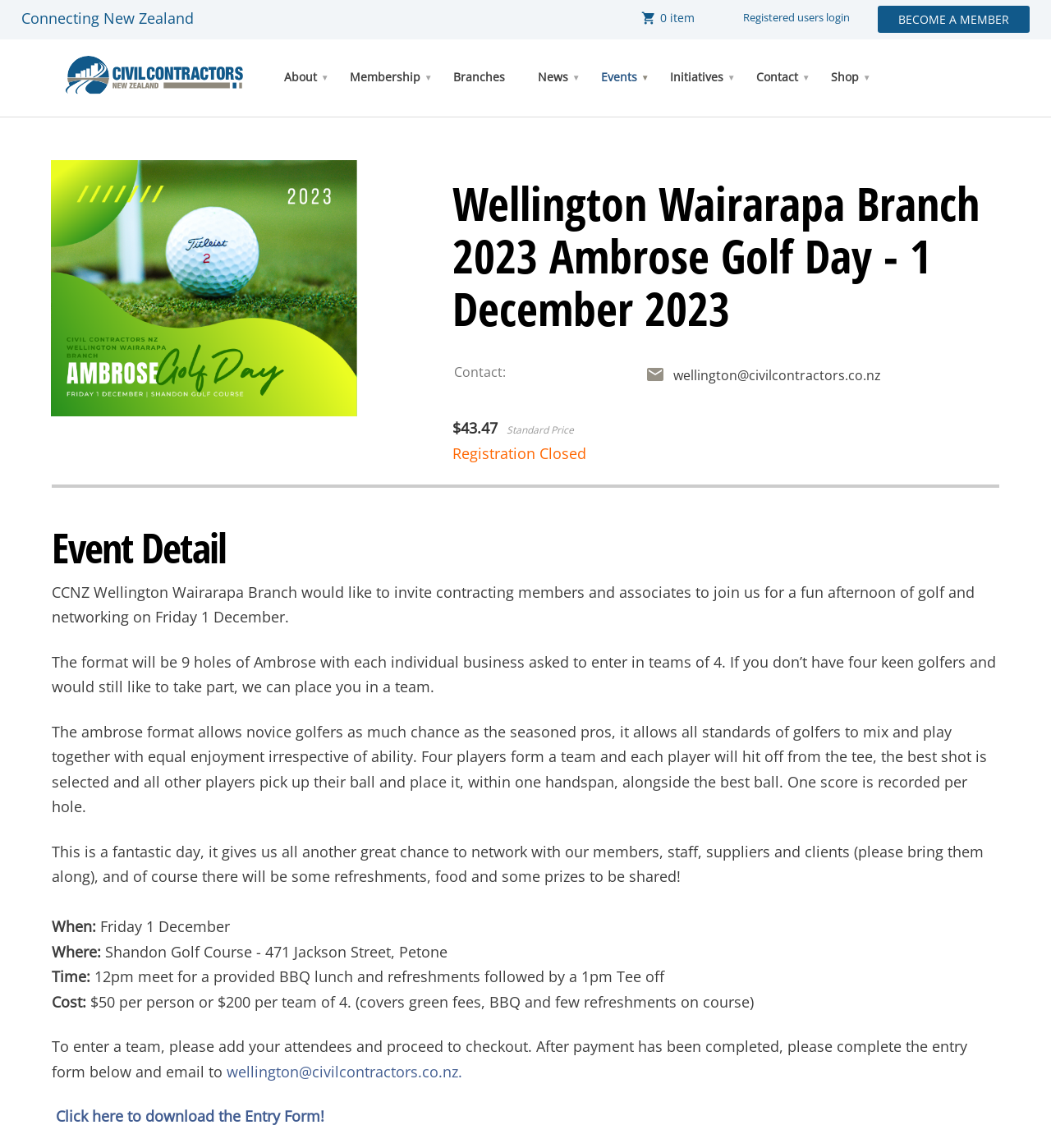Determine the bounding box coordinates of the region to click in order to accomplish the following instruction: "Login to your account". Provide the coordinates as four float numbers between 0 and 1, specifically [left, top, right, bottom].

[0.621, 0.174, 0.688, 0.201]